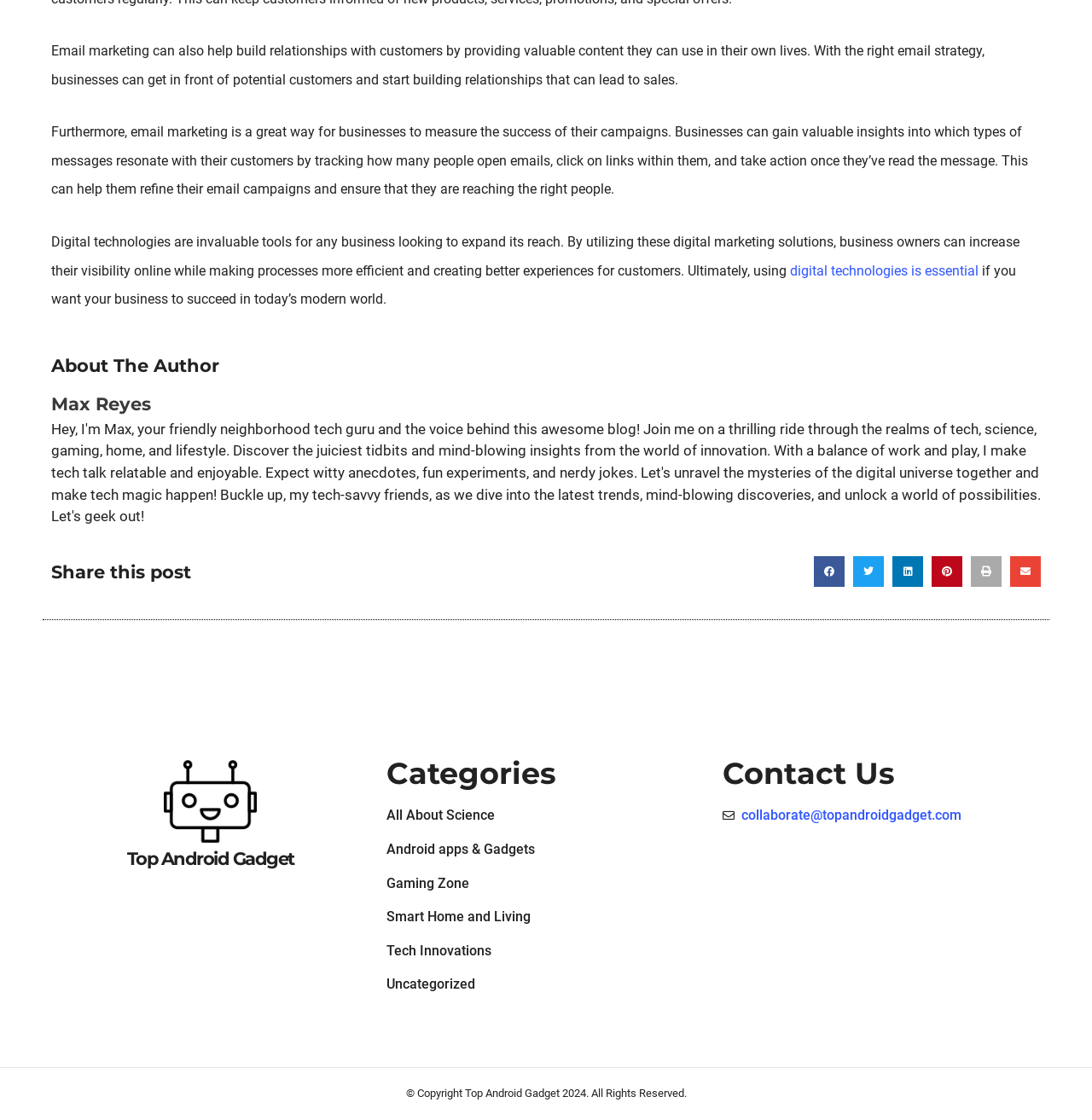Determine the bounding box coordinates for the HTML element mentioned in the following description: "digital technologies is essential". The coordinates should be a list of four floats ranging from 0 to 1, represented as [left, top, right, bottom].

[0.723, 0.234, 0.896, 0.249]